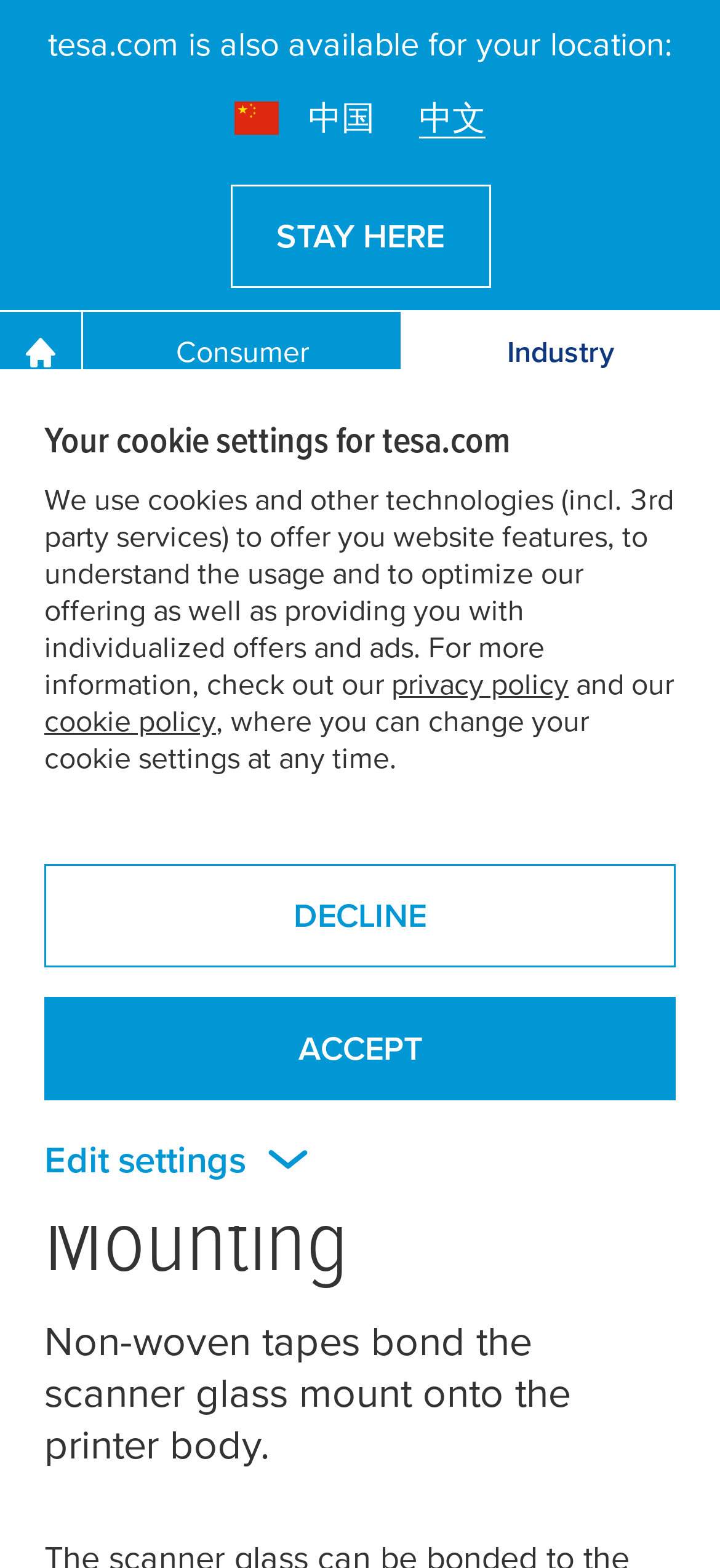Identify and provide the main heading of the webpage.

Scanner Glass Mounting